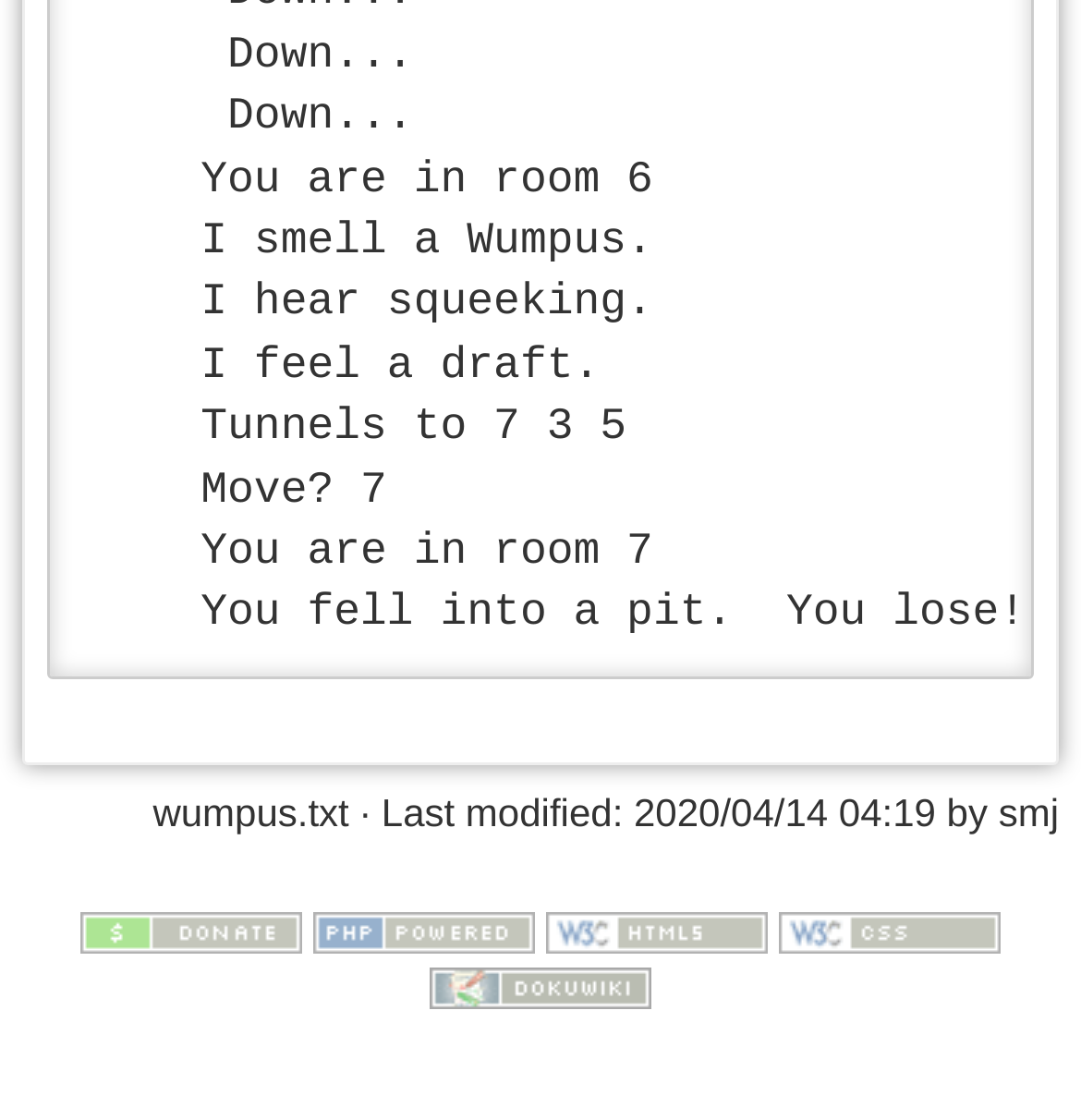Who made the last modification?
Based on the image, give a concise answer in the form of a single word or short phrase.

smj